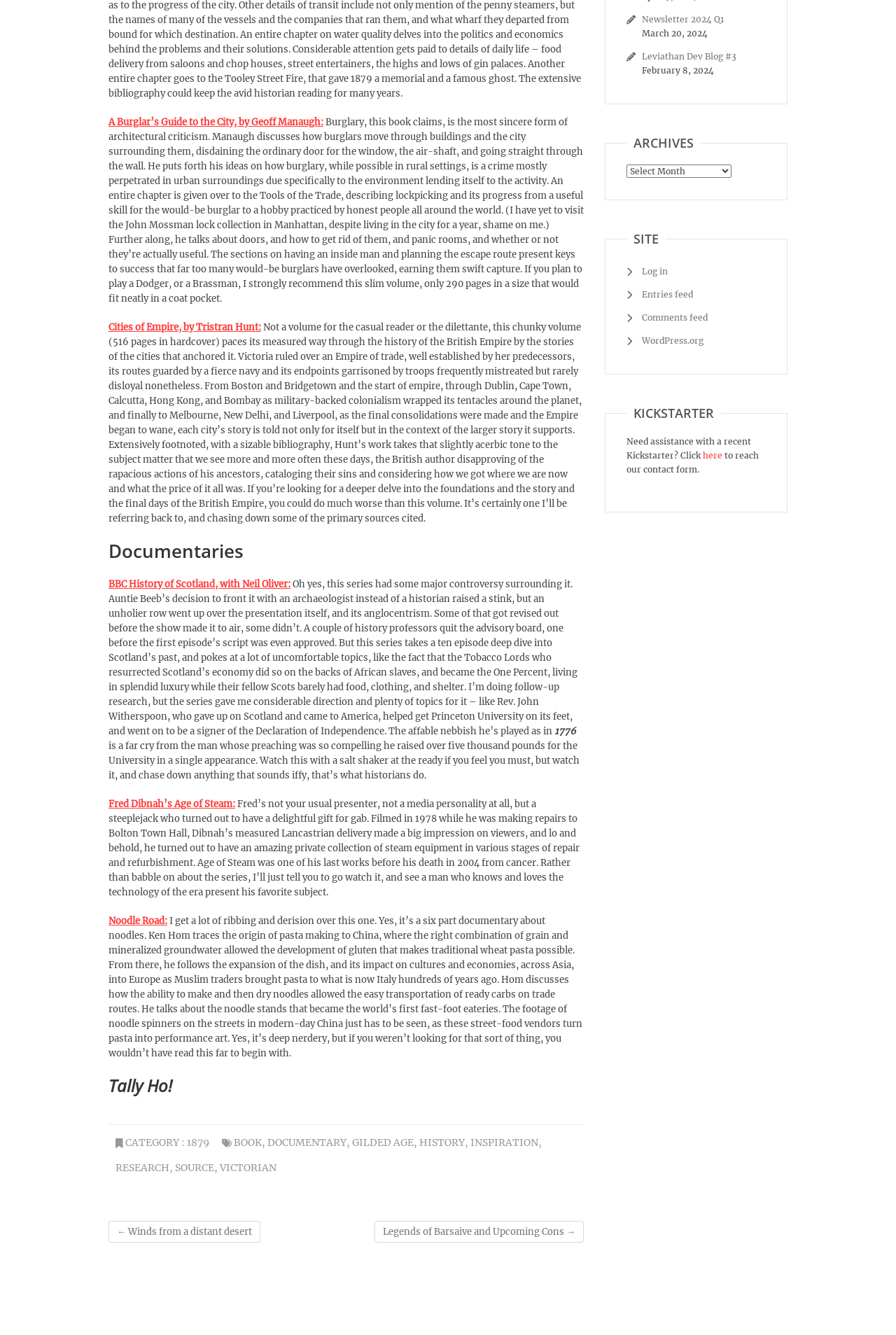Find the bounding box of the element with the following description: "Newsletter 2024 Q1". The coordinates must be four float numbers between 0 and 1, formatted as [left, top, right, bottom].

[0.716, 0.01, 0.808, 0.018]